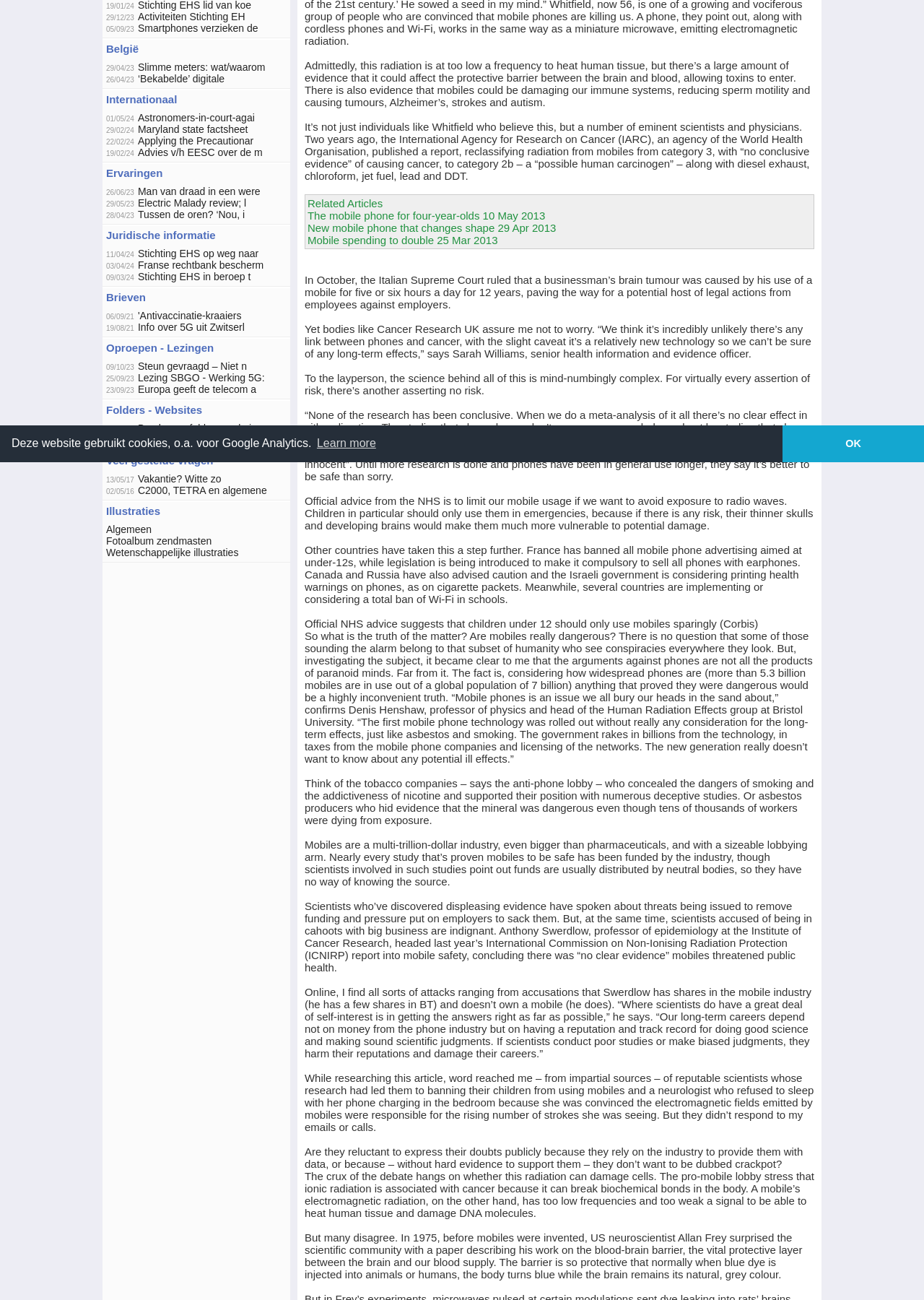Based on the description "Internationaal", find the bounding box of the specified UI element.

[0.115, 0.072, 0.192, 0.081]